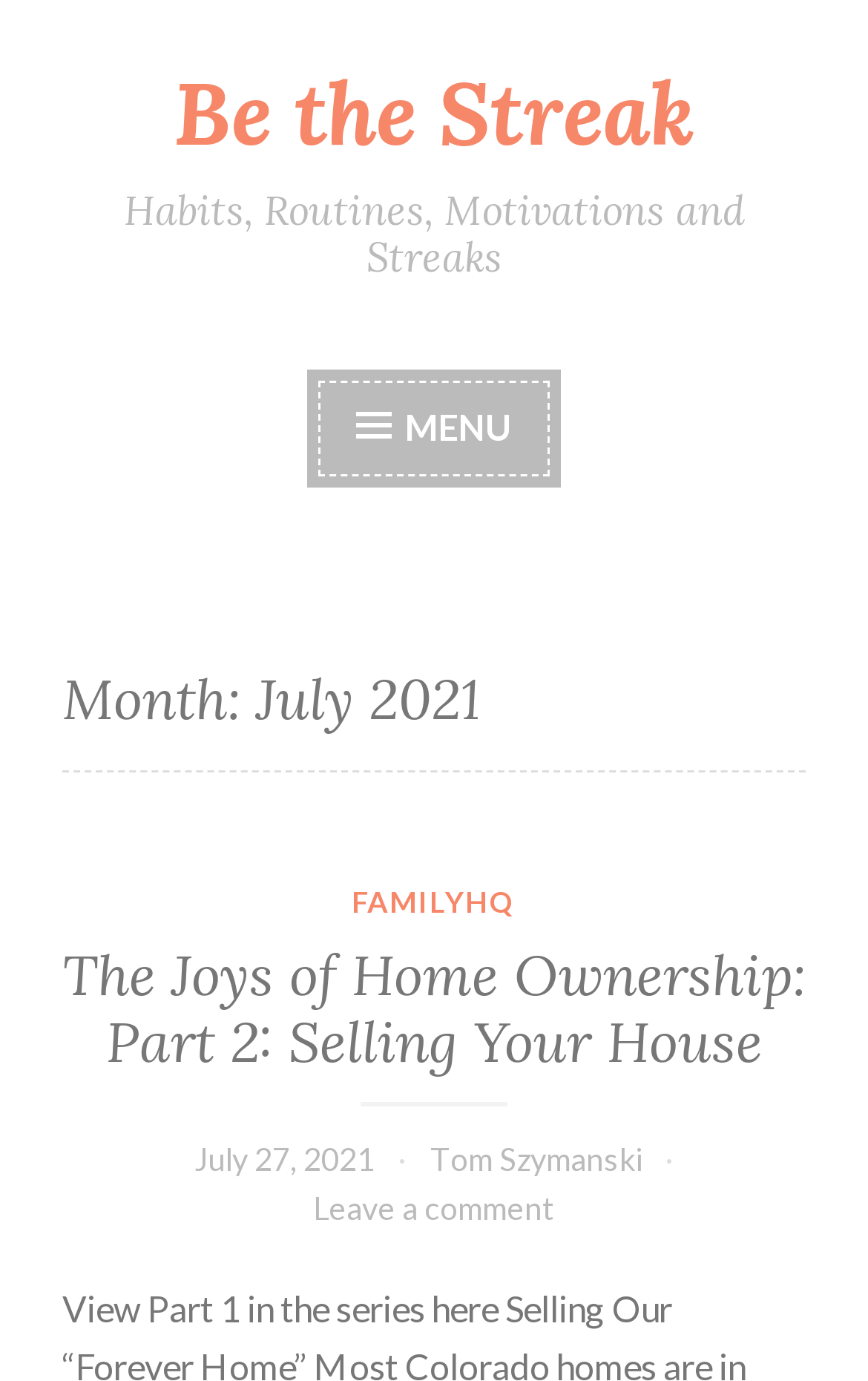Please find and give the text of the main heading on the webpage.

Be the Streak